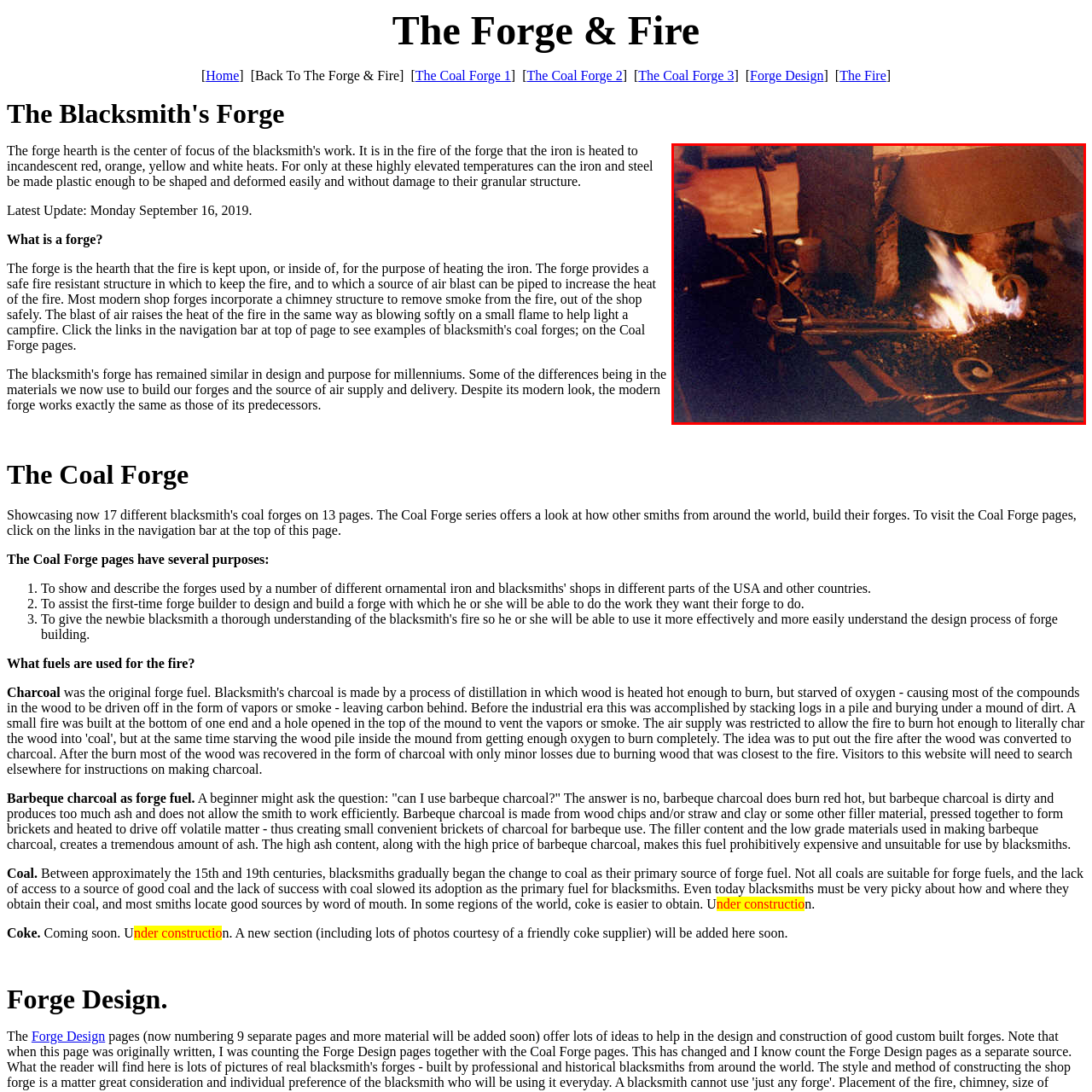View the image inside the red box and answer the question briefly with a word or phrase:
What is the purpose of the heat from the fire?

To soften metal